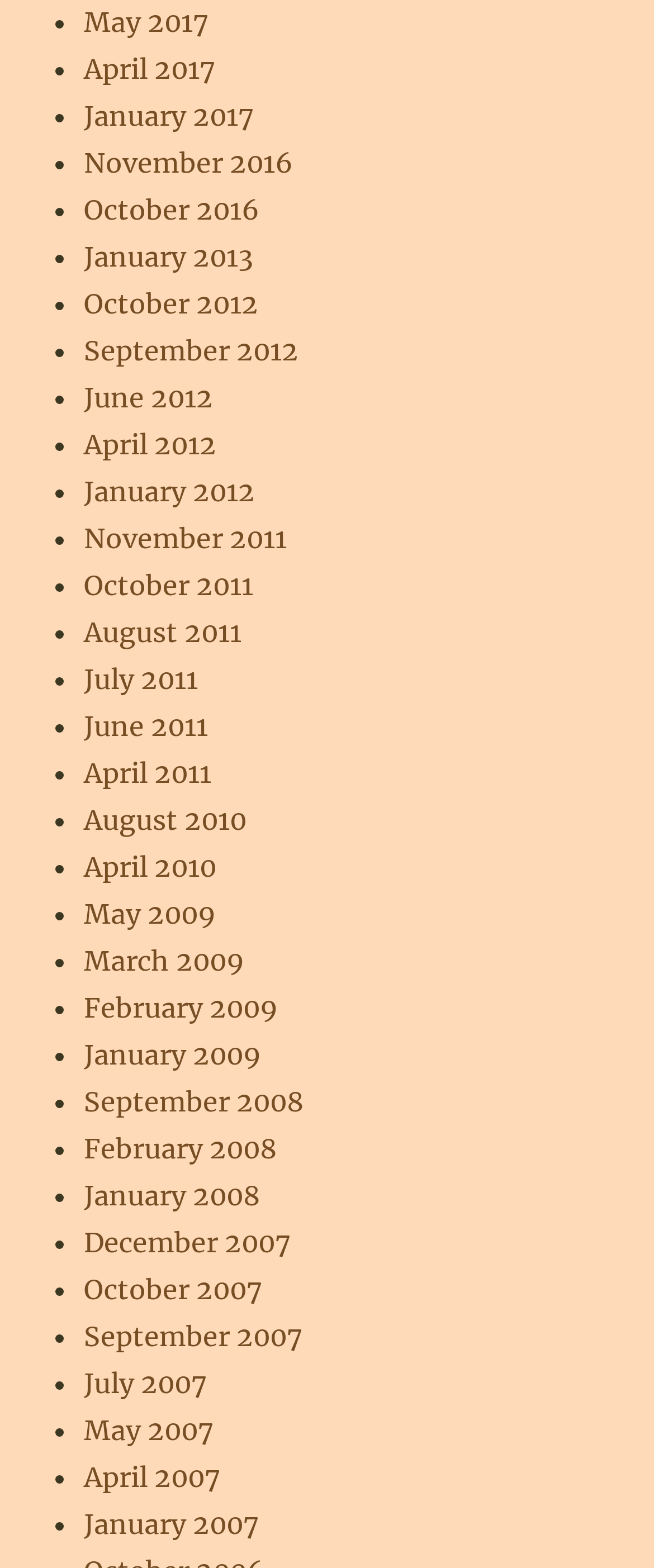What is the vertical position of the link 'April 2017'?
Please answer the question with a detailed and comprehensive explanation.

I looked at the bounding box coordinates of the link 'April 2017' and found that its vertical position is 0.033, which is the y1 value of its bounding box.